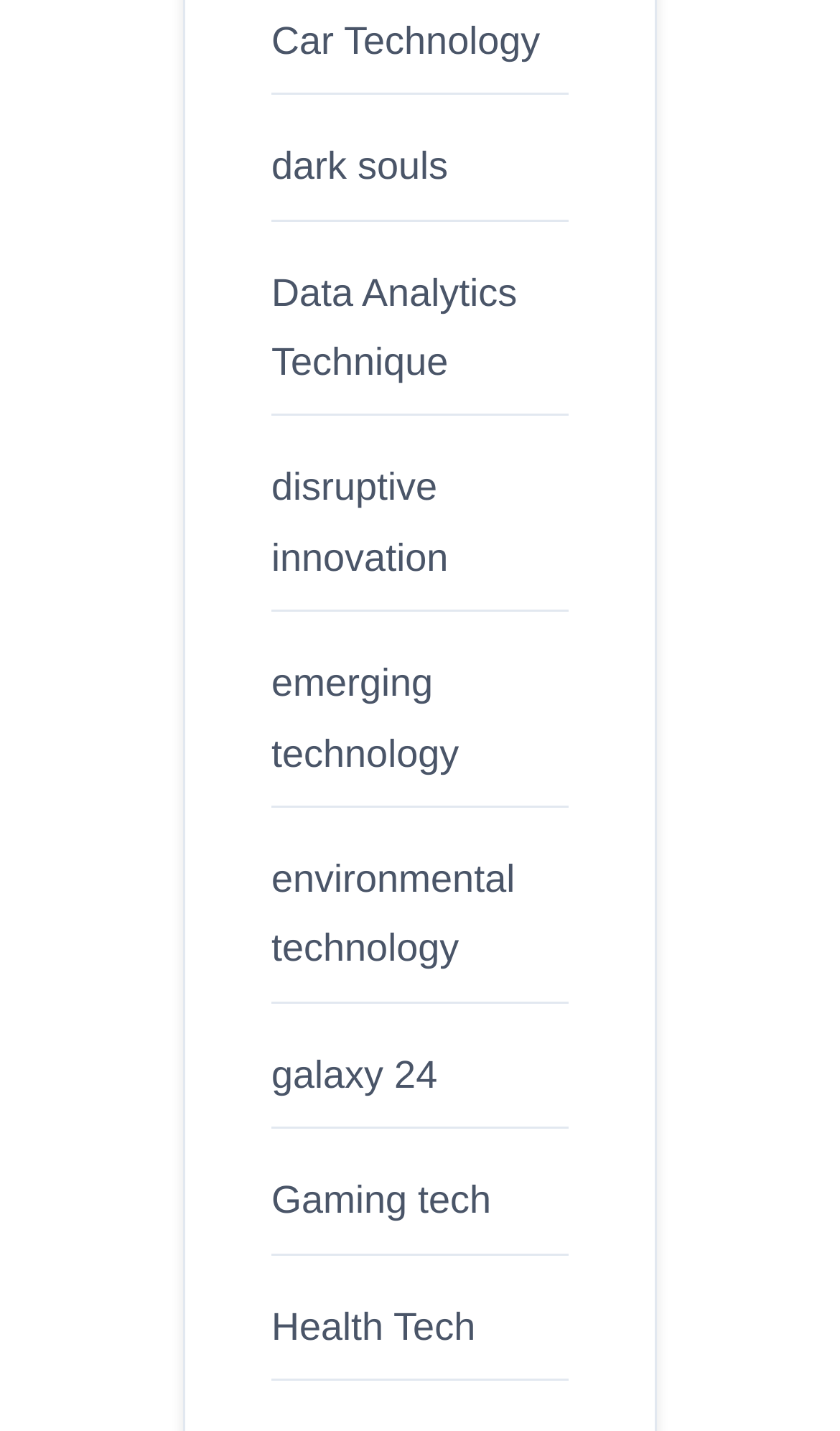How many links are there on the webpage?
Look at the screenshot and respond with a single word or phrase.

9